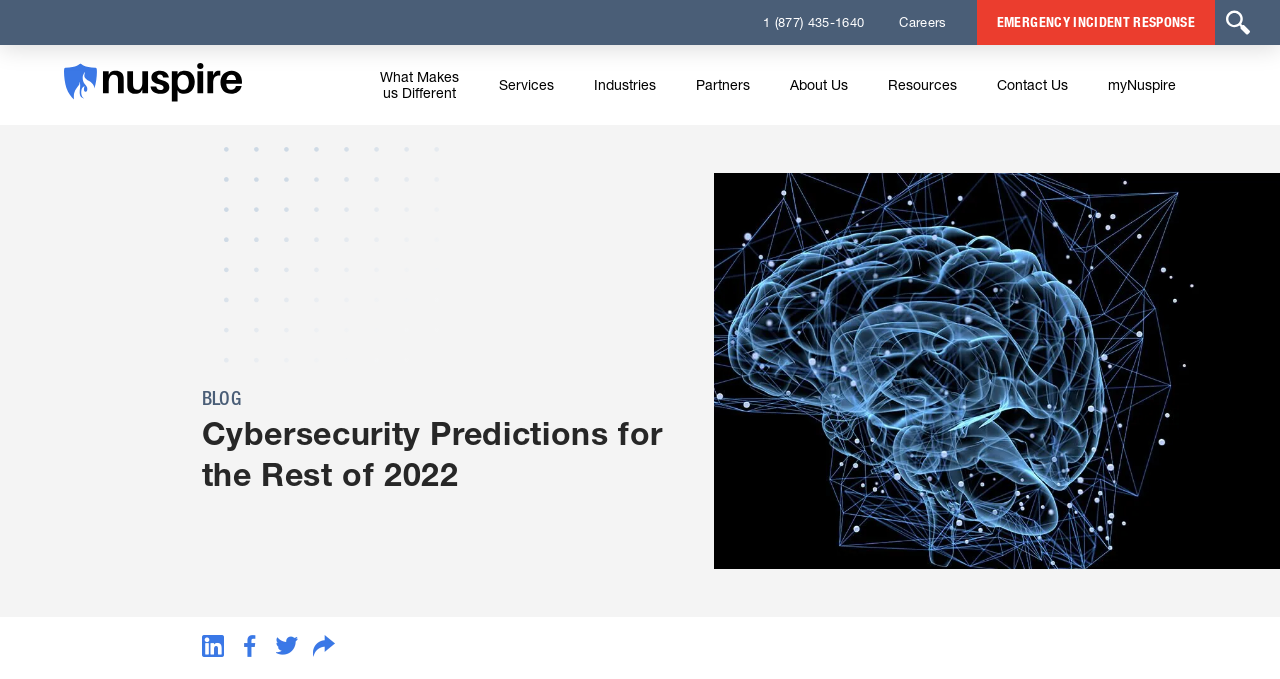Please mark the bounding box coordinates of the area that should be clicked to carry out the instruction: "Read the blog".

[0.157, 0.569, 0.188, 0.604]